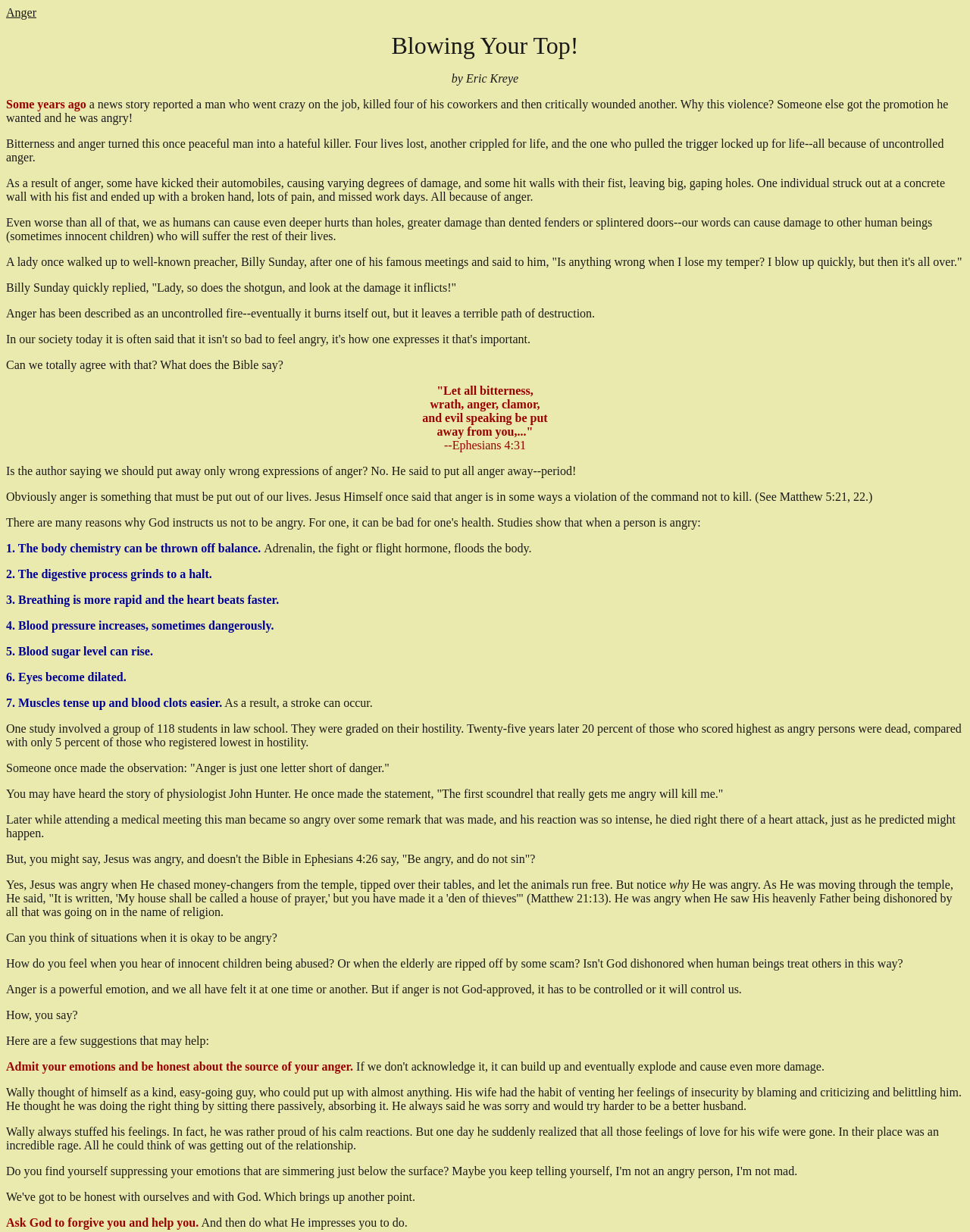Can you give a detailed response to the following question using the information from the image? How can one control anger?

The article suggests that one way to control anger is to admit one's emotions and be honest about the source of anger. It also suggests asking God for forgiveness and help, and then doing what He impresses one to do.